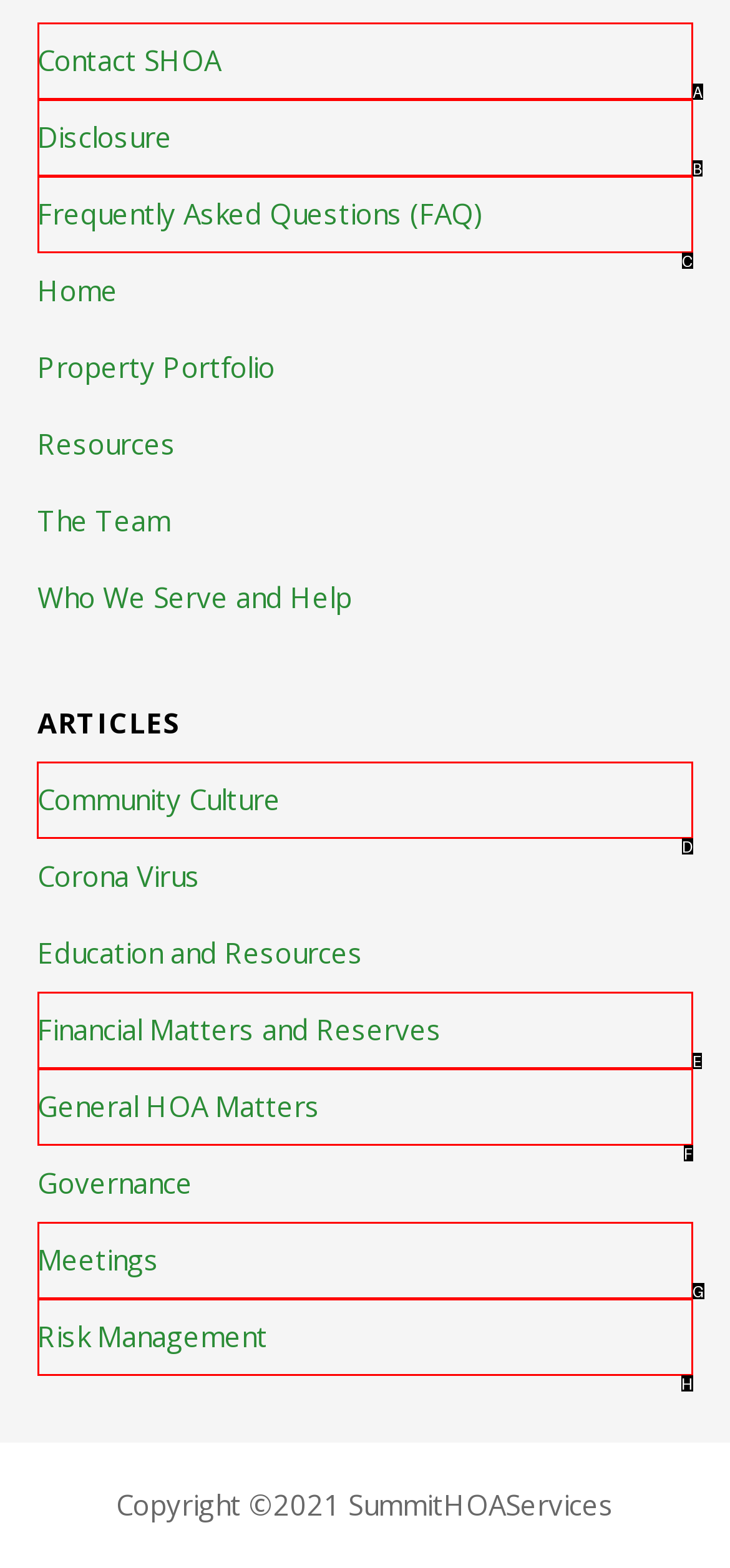Find the option you need to click to complete the following instruction: read articles about community culture
Answer with the corresponding letter from the choices given directly.

D